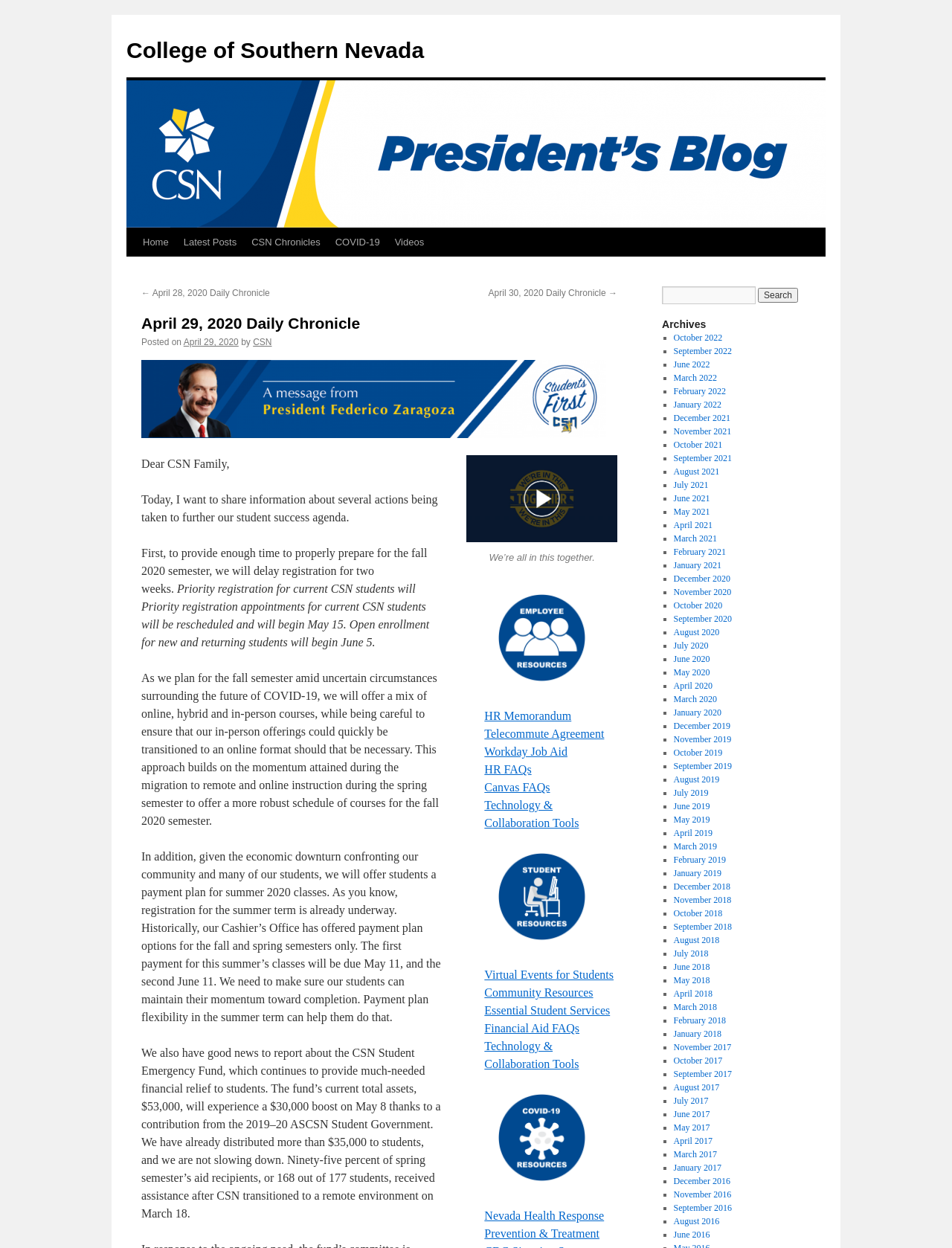Show me the bounding box coordinates of the clickable region to achieve the task as per the instruction: "Search for something".

[0.695, 0.229, 0.794, 0.244]